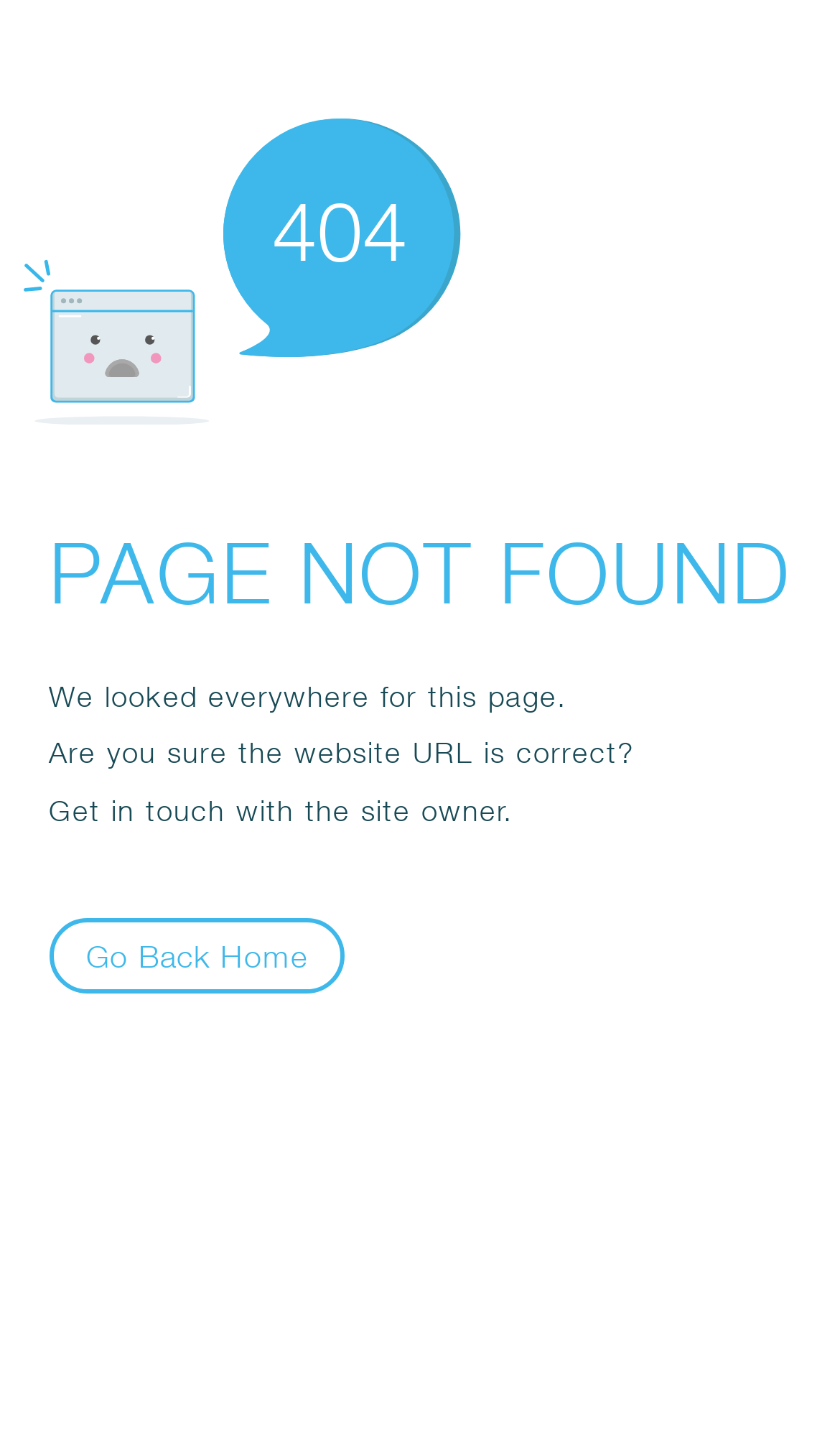Kindly respond to the following question with a single word or a brief phrase: 
What is the error code displayed?

404